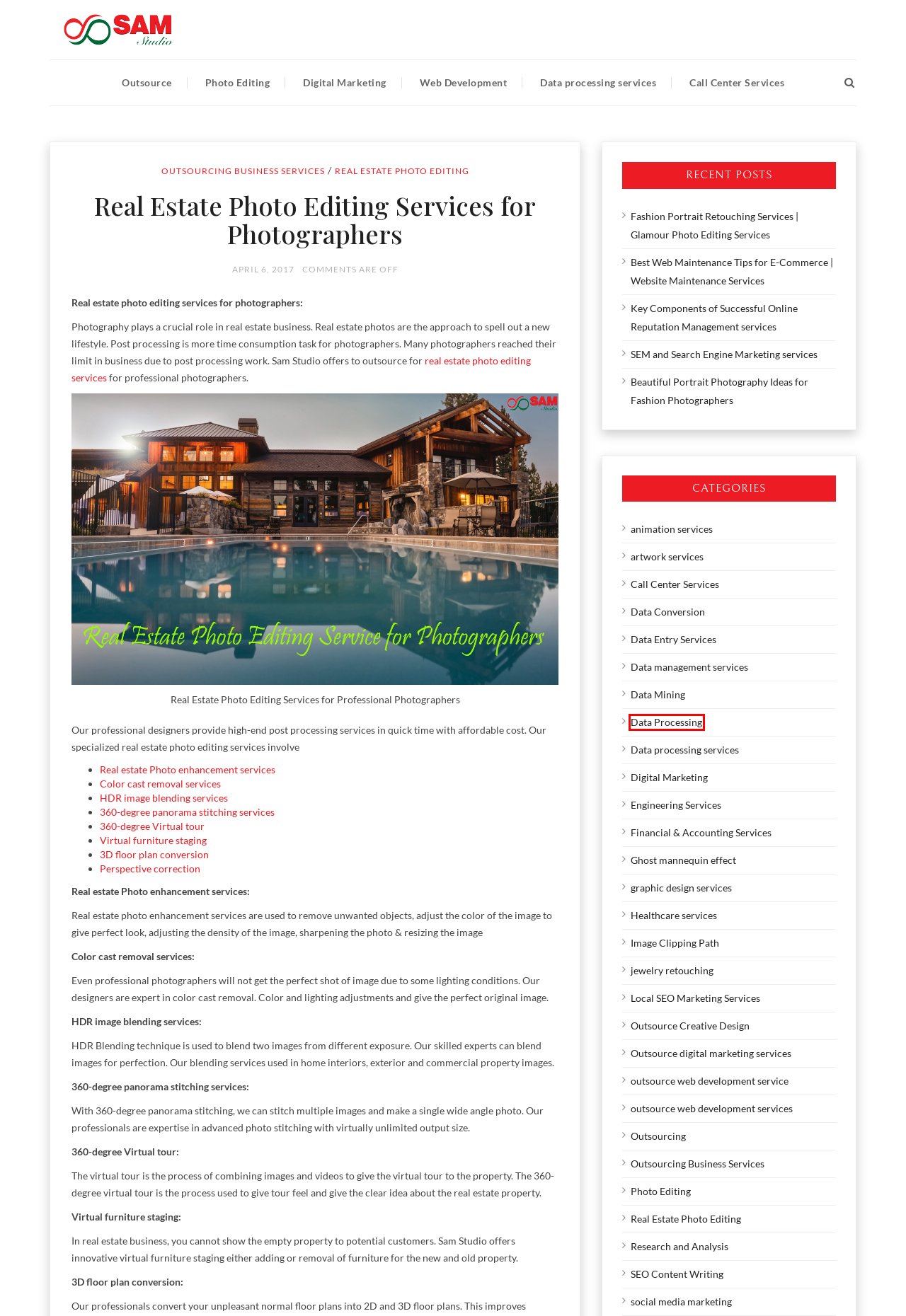You have a screenshot of a webpage with a red bounding box around a UI element. Determine which webpage description best matches the new webpage that results from clicking the element in the bounding box. Here are the candidates:
A. Data Conversion Archives - Blog-Samstudio
B. Call Center Services Archives - Blog-Samstudio
C. Data Mining Archives - Blog-Samstudio
D. Outsourcing Archives - Blog-Samstudio
E. Image Clipping Path Archives - Blog-Samstudio
F. Data Processing Archives - Blog-Samstudio
G. Local SEO Marketing Services Archives - Blog-Samstudio
H. Outsource Photo Editing Services, Image Editing Services

F